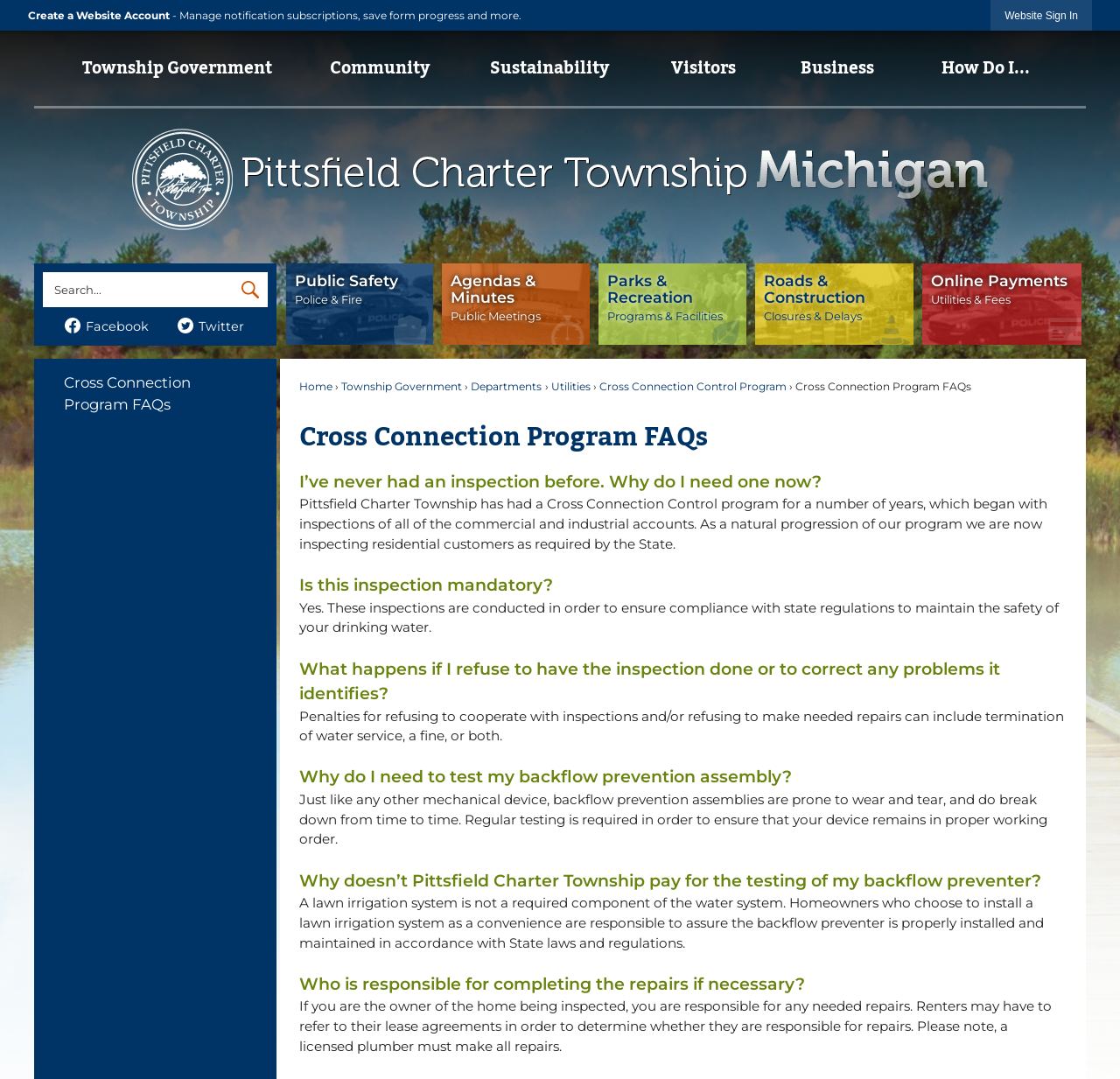Locate the bounding box coordinates of the item that should be clicked to fulfill the instruction: "Go to 'Home page'".

[0.031, 0.119, 0.969, 0.214]